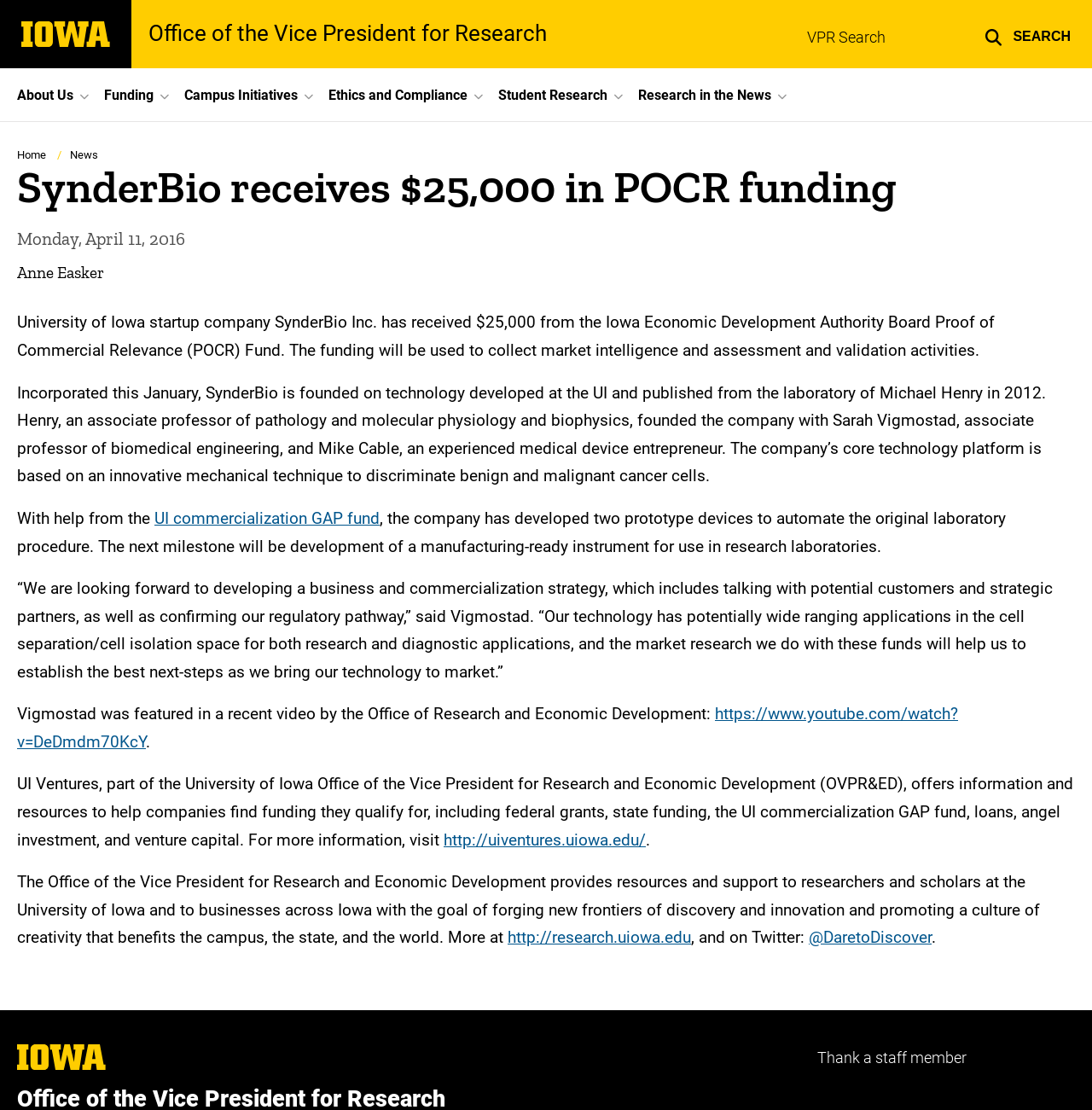Identify the bounding box coordinates of the part that should be clicked to carry out this instruction: "Click the 'Skip to main content' link".

[0.0, 0.0, 0.016, 0.015]